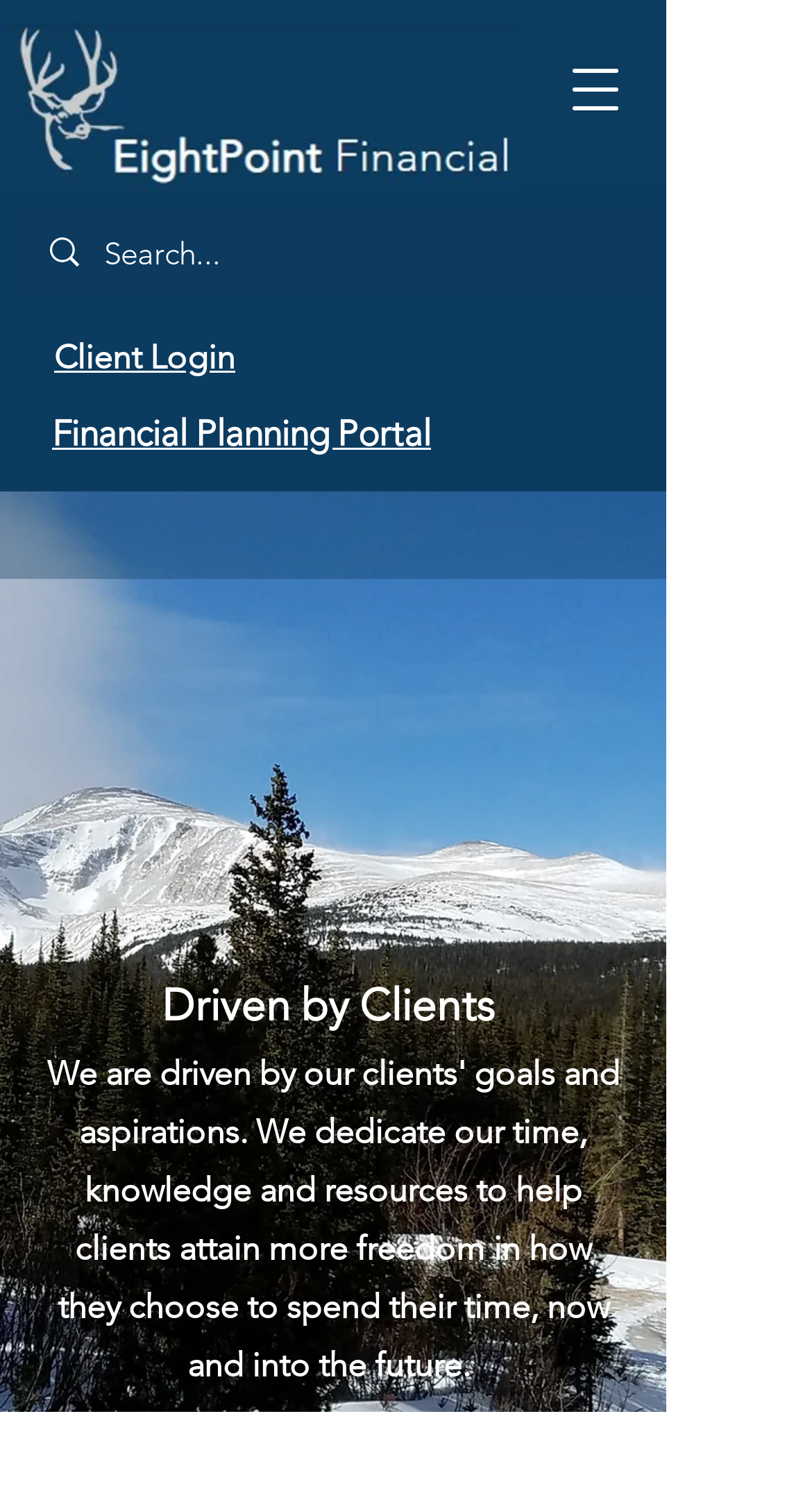What is the text on the top-left corner of the webpage?
Based on the visual, give a brief answer using one word or a short phrase.

EightPoint Financial